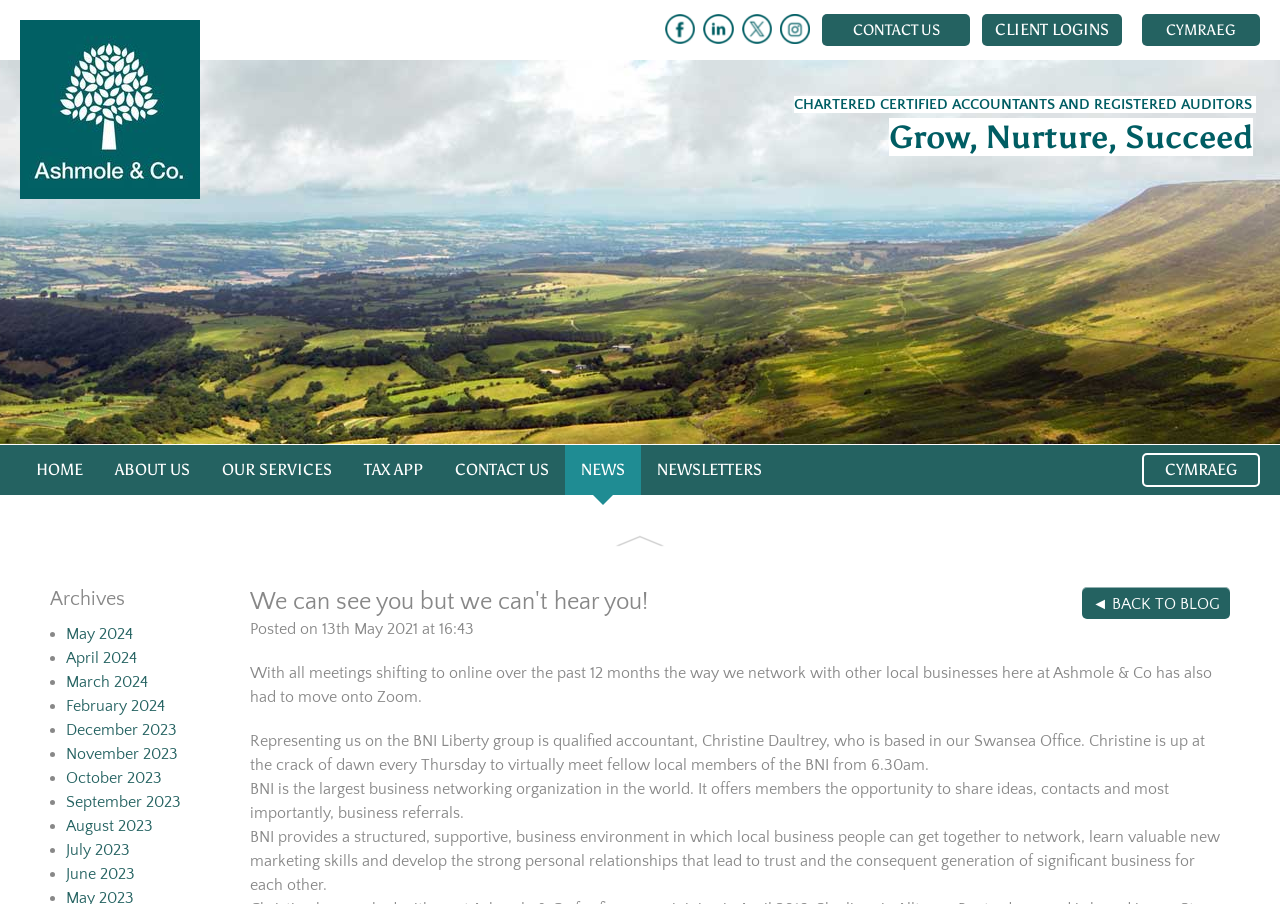Find the bounding box coordinates for the area that must be clicked to perform this action: "Click BACK TO BLOG".

[0.845, 0.649, 0.961, 0.685]